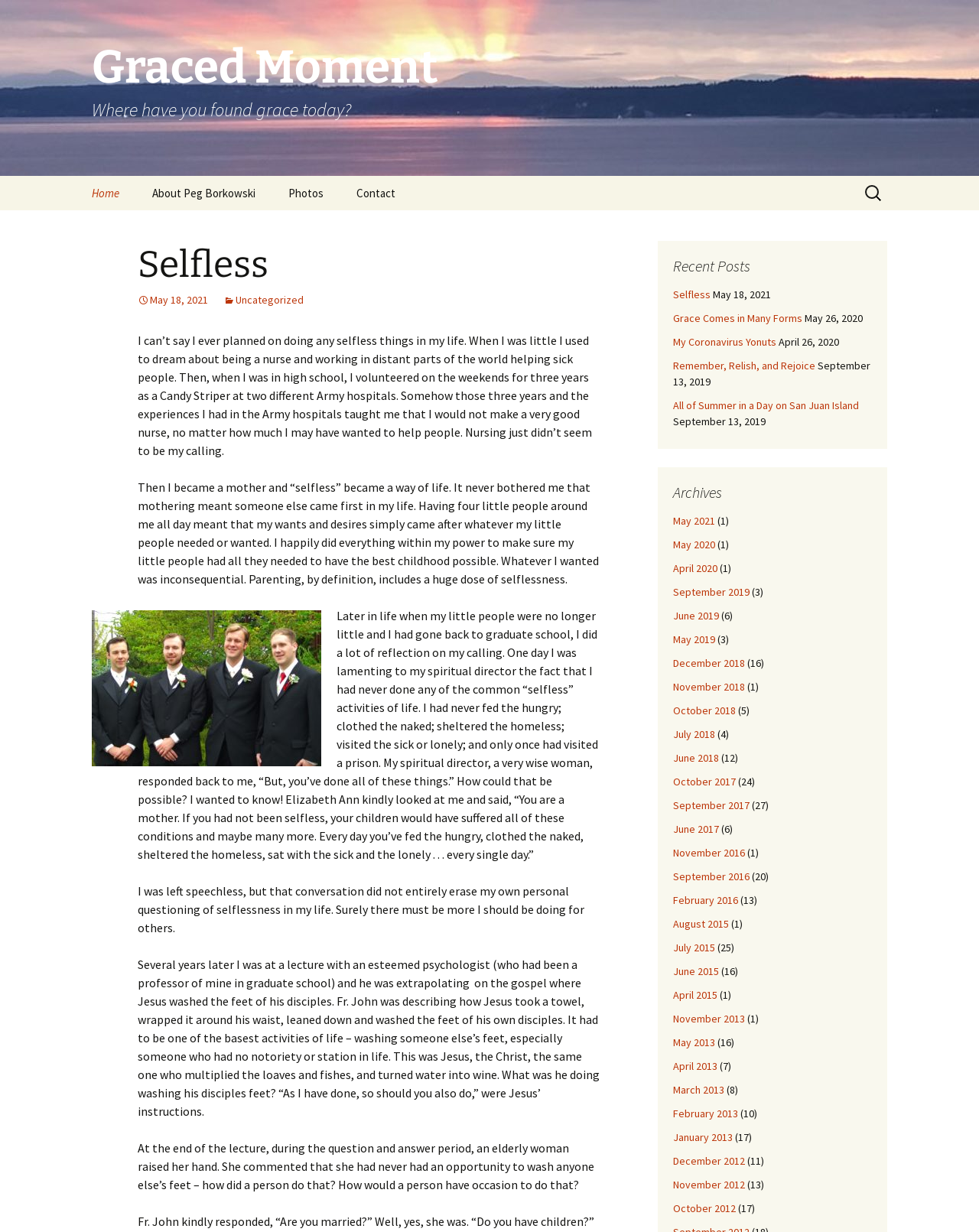How many links are there in the 'Archives' section?
Give a thorough and detailed response to the question.

The 'Archives' section is located at the bottom of the webpage and contains links to previous blog posts. By counting the number of links in this section, we can determine that there are 24 links.